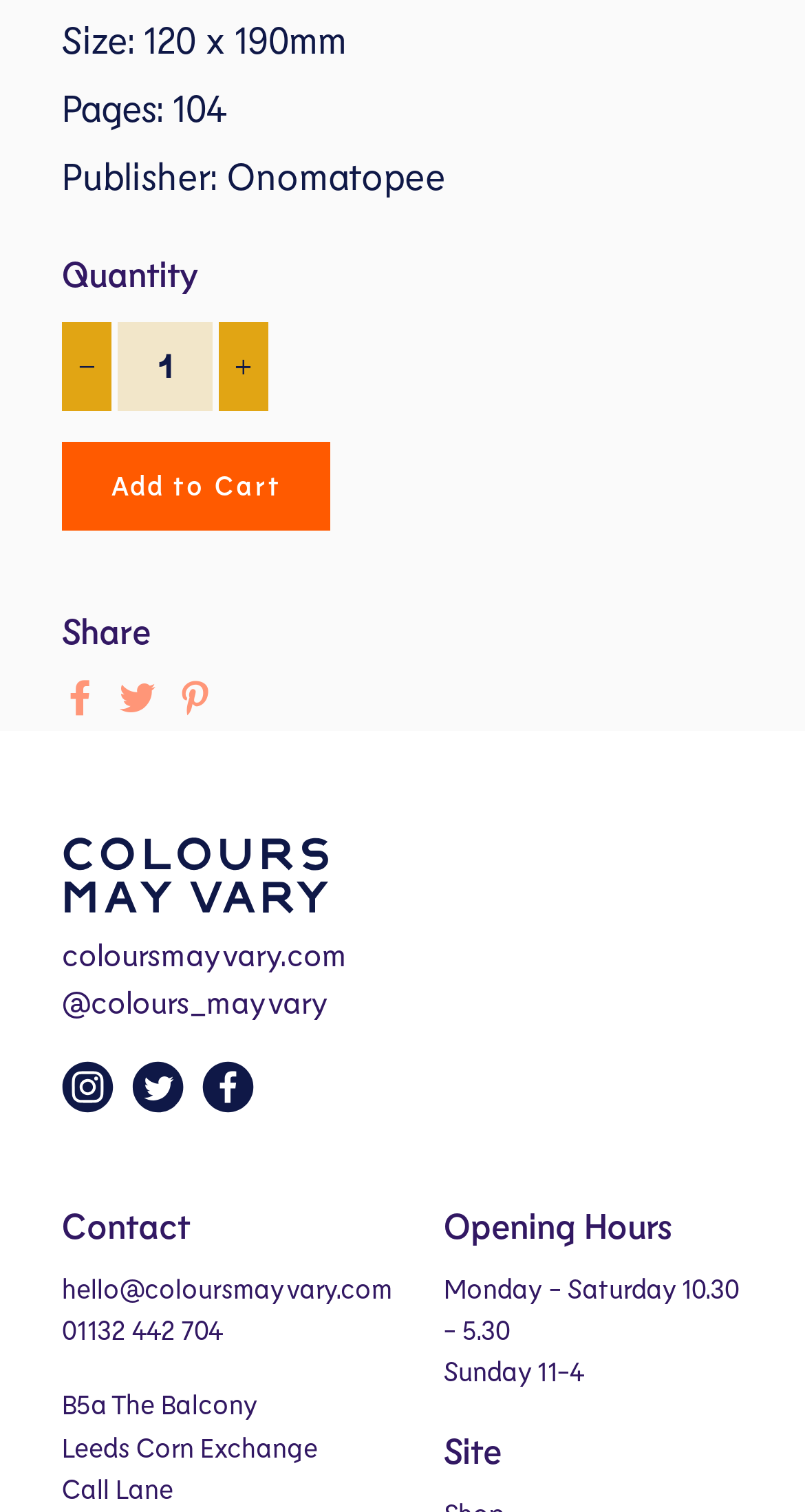Provide the bounding box coordinates of the HTML element this sentence describes: "Pin on Pinterest".

[0.219, 0.441, 0.265, 0.482]